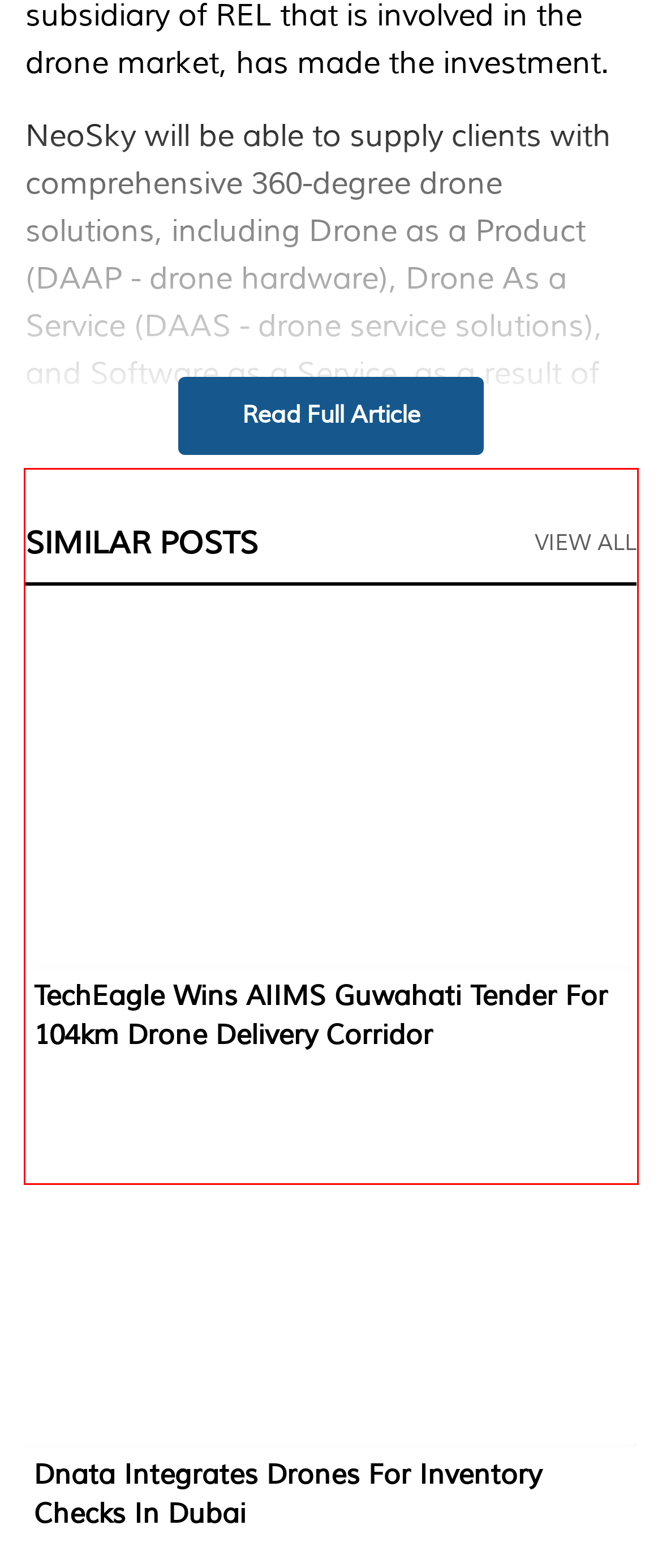You have a screenshot of a webpage with a red bounding box. Use OCR to generate the text contained within this red rectangle.

"Over the next five years, drones will refine how commerce is drone in India. India has shown that it adopts technology very rapidly as compared to other parts of the world. We at NeoSky want drones to solve some of the biggest challenges faced by consumers and enterprises in their daily lives. We believe drones will be the new smartphones, we want to see 'Made in India' drones in every Indian house. NeoSky aims to be the leading Drone brand in India as we go through this transformation," said Anjali Rattan Nashier, Business Chairperson, RattanIndia Enterprises.